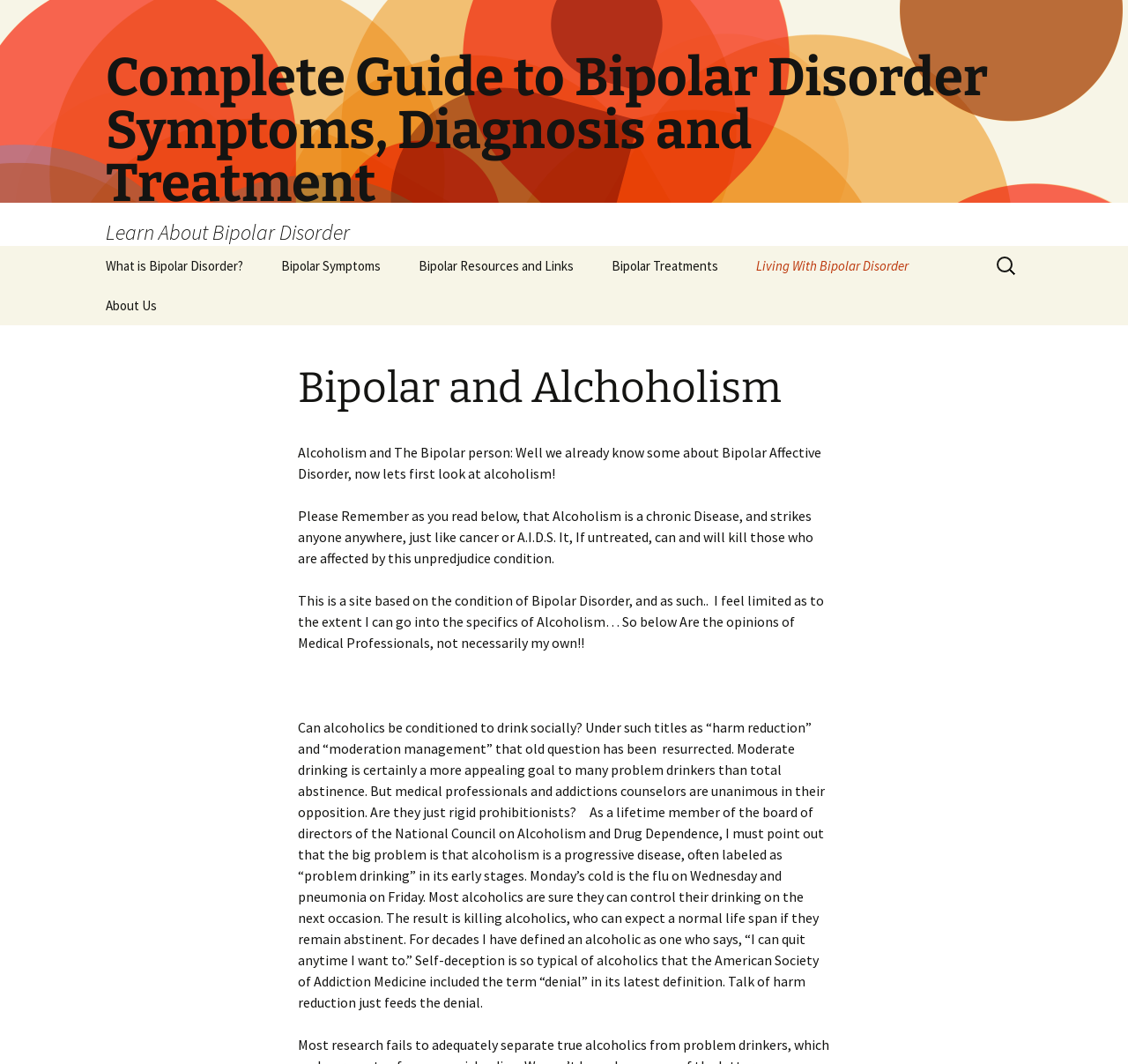Give a detailed account of the webpage.

This webpage is a comprehensive guide to bipolar disorder, focusing on its symptoms, diagnosis, and treatment. At the top, there is a heading that reads "Complete Guide to Bipolar Disorder Symptoms, Diagnosis and Treatment" followed by a link to learn more about the disorder. Below this, there is a link to skip to the content.

The main content is divided into sections, each with a series of links related to a specific topic. The first section is about understanding bipolar disorder, with links to "What is Bipolar Disorder?", "Bipolar Diagnosis", and "Understanding Mania" and "Depressive Disorders". The next section is about bipolar symptoms, with links to "Bipolar Symptoms", "Symptoms of Mania", and "ICD-10 Criteria for Bipolar".

Following this, there are sections on bipolar resources and links, bipolar treatments, and living with bipolar disorder. Each section has multiple links to related topics, such as mood charting, bipolar treatments and medication, and children and bipolar disorder.

On the right side of the page, there is a search bar with a label "Search for:". Below this, there is a heading "Bipolar and Alchoholism" followed by a series of paragraphs discussing the relationship between alcoholism and bipolar disorder. The text explains that alcoholism is a chronic disease that can be fatal if left untreated and that it is often linked to bipolar disorder. The paragraphs also discuss the opinions of medical professionals on the topic of alcoholism and moderation management.

Overall, the webpage is a detailed resource for individuals seeking information on bipolar disorder, its symptoms, diagnosis, and treatment, as well as its relationship to alcoholism.